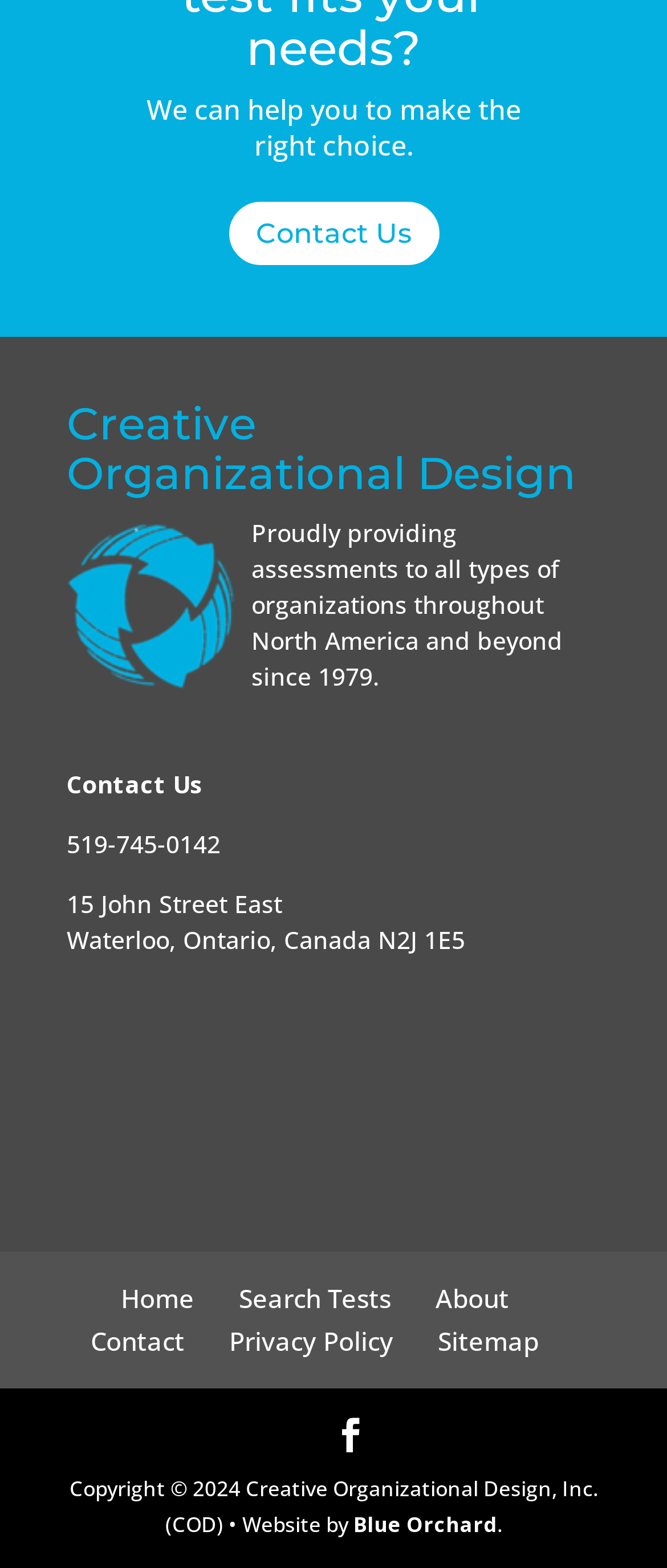Identify the bounding box coordinates for the region to click in order to carry out this instruction: "Go to books". Provide the coordinates using four float numbers between 0 and 1, formatted as [left, top, right, bottom].

None